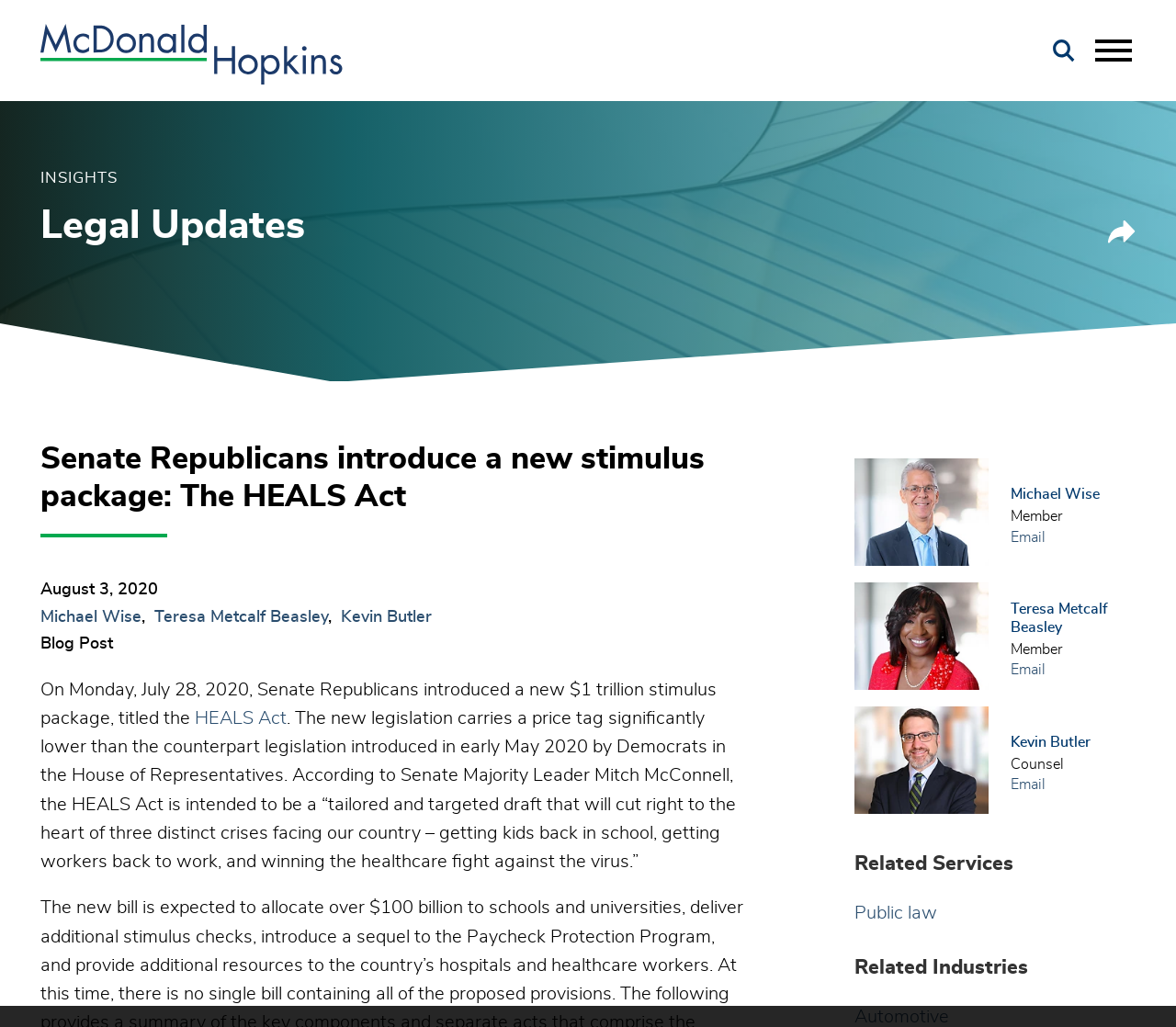Select the bounding box coordinates of the element I need to click to carry out the following instruction: "Search for something".

[0.895, 0.038, 0.914, 0.061]